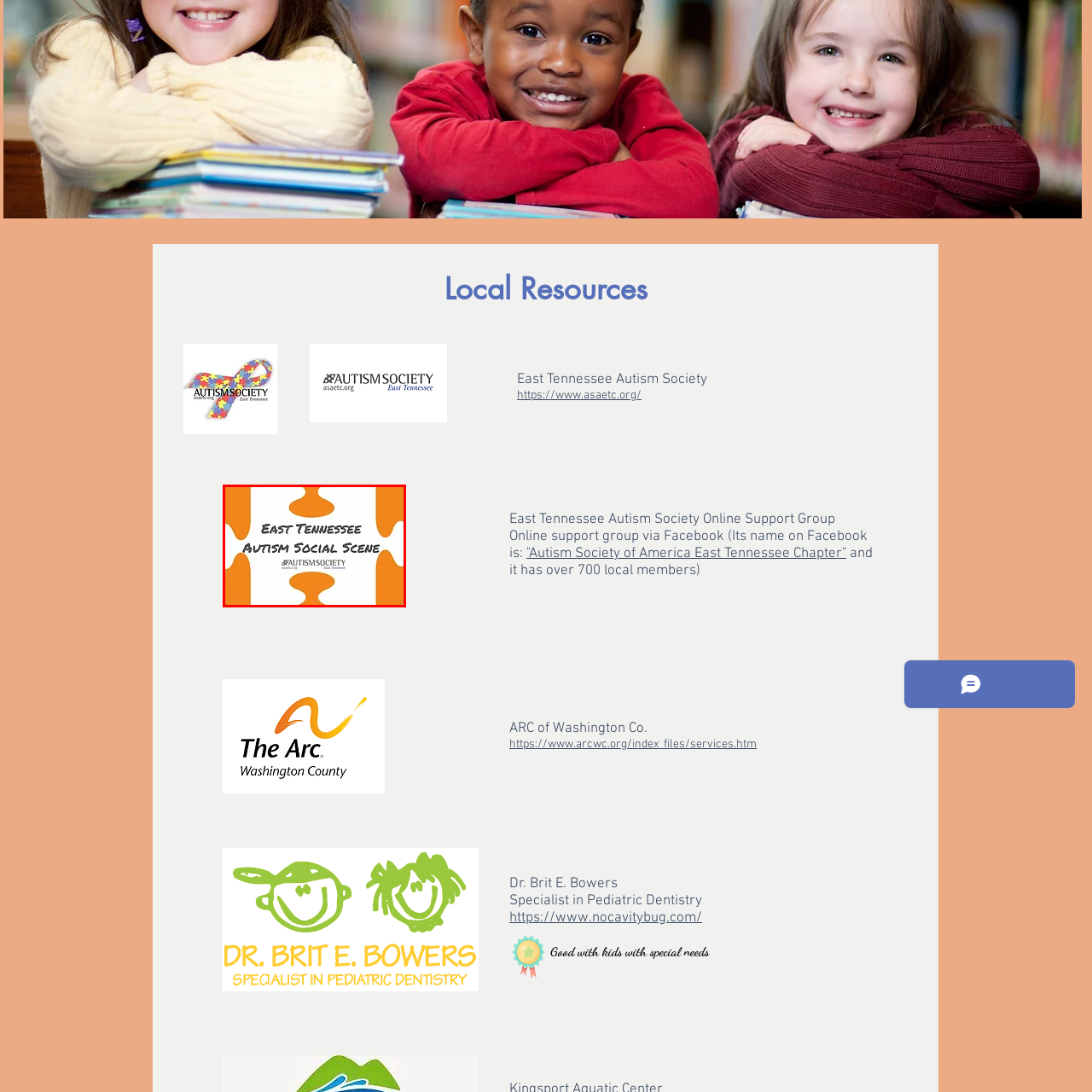What organization's logo is featured below the main title?
Observe the image inside the red bounding box and answer the question using only one word or a short phrase.

Autism Society